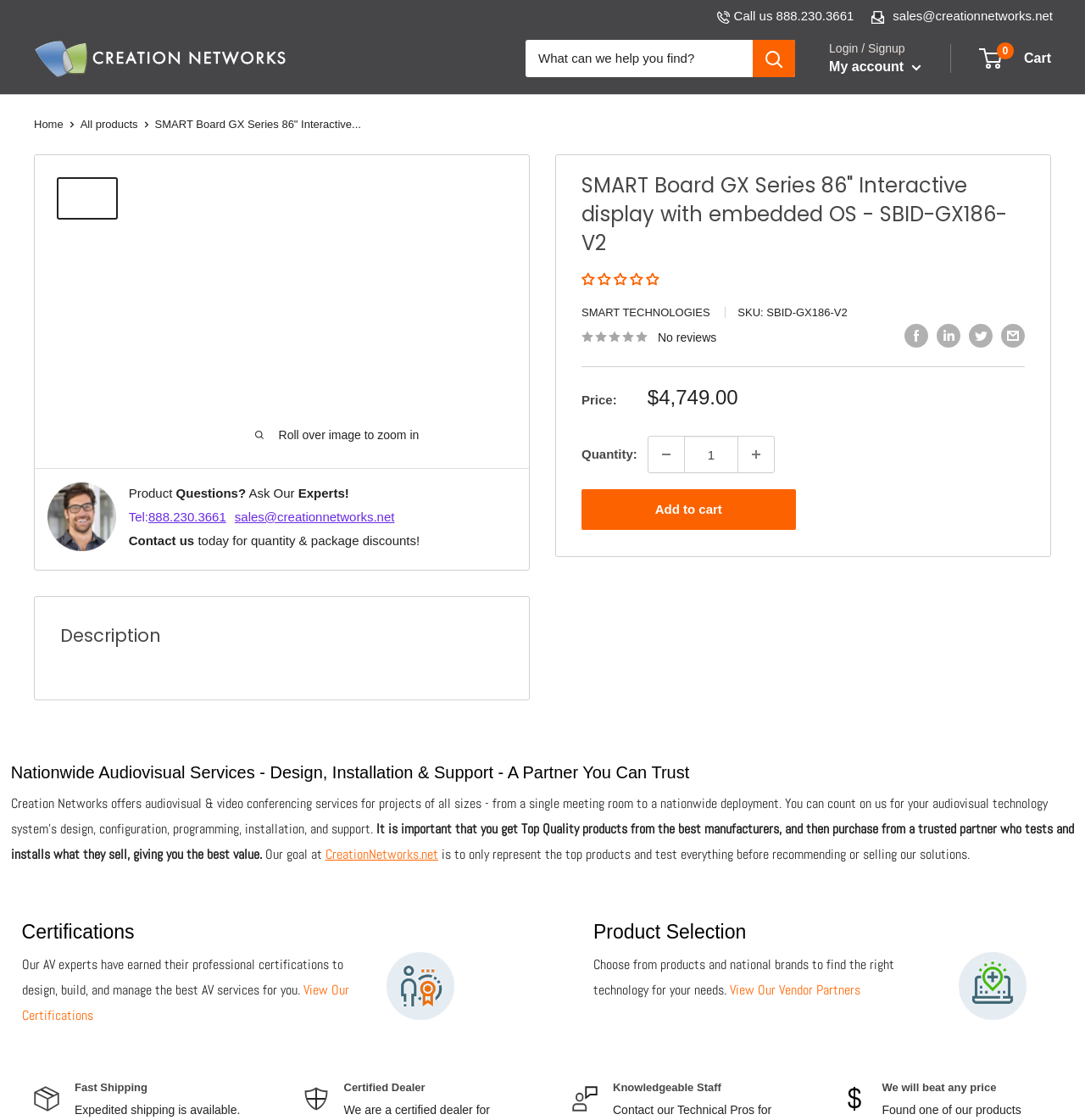Point out the bounding box coordinates of the section to click in order to follow this instruction: "Add to cart".

[0.536, 0.437, 0.733, 0.473]